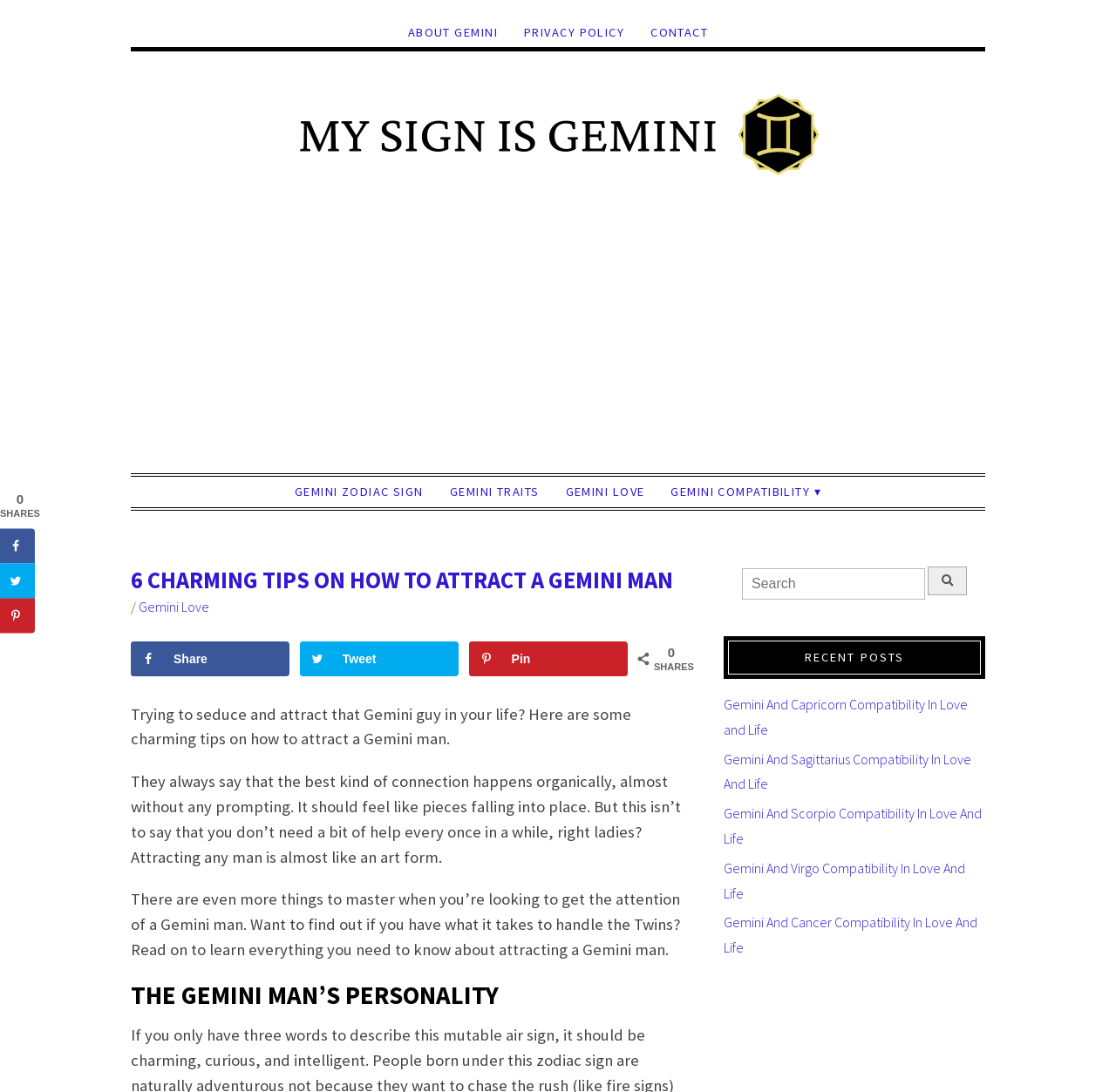Kindly determine the bounding box coordinates for the area that needs to be clicked to execute this instruction: "Click on the 'ABOUT GEMINI' link".

[0.354, 0.016, 0.458, 0.043]